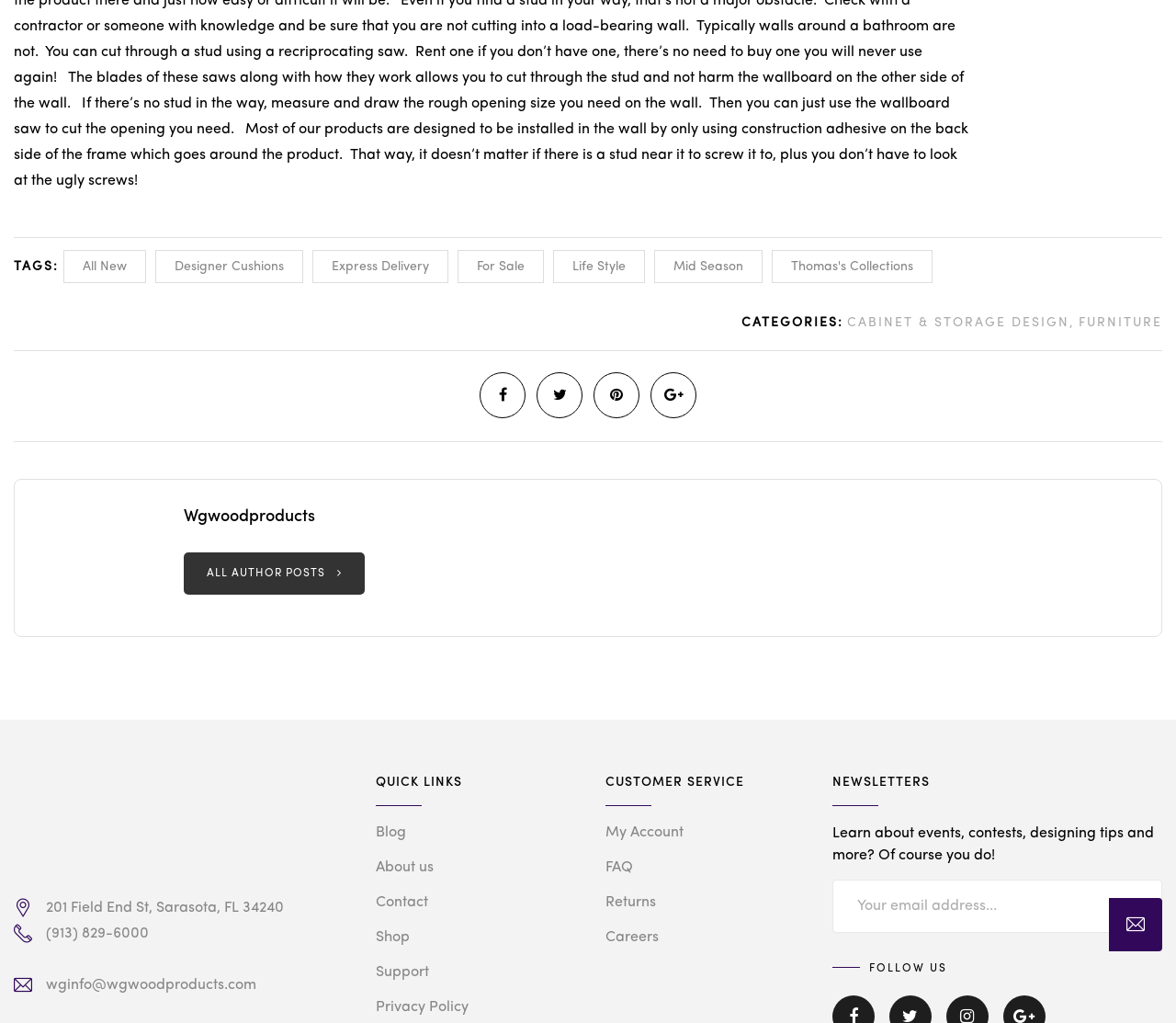How can I contact the company?
Using the image as a reference, answer with just one word or a short phrase.

Phone number: (913) 829-6000, Email: wginfo@wgwoodproducts.com